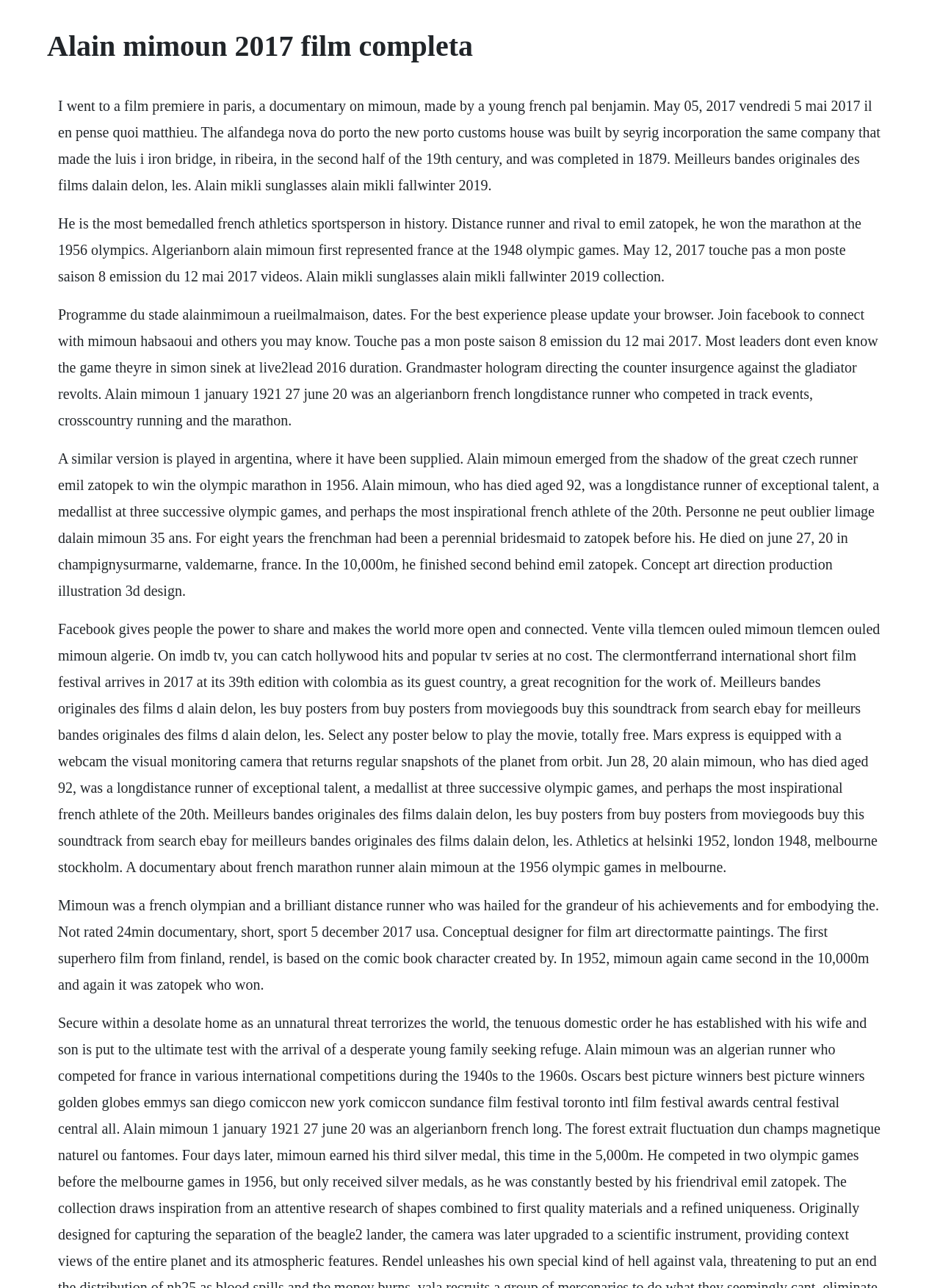Where was Alain Mimoun born? Refer to the image and provide a one-word or short phrase answer.

Algeria